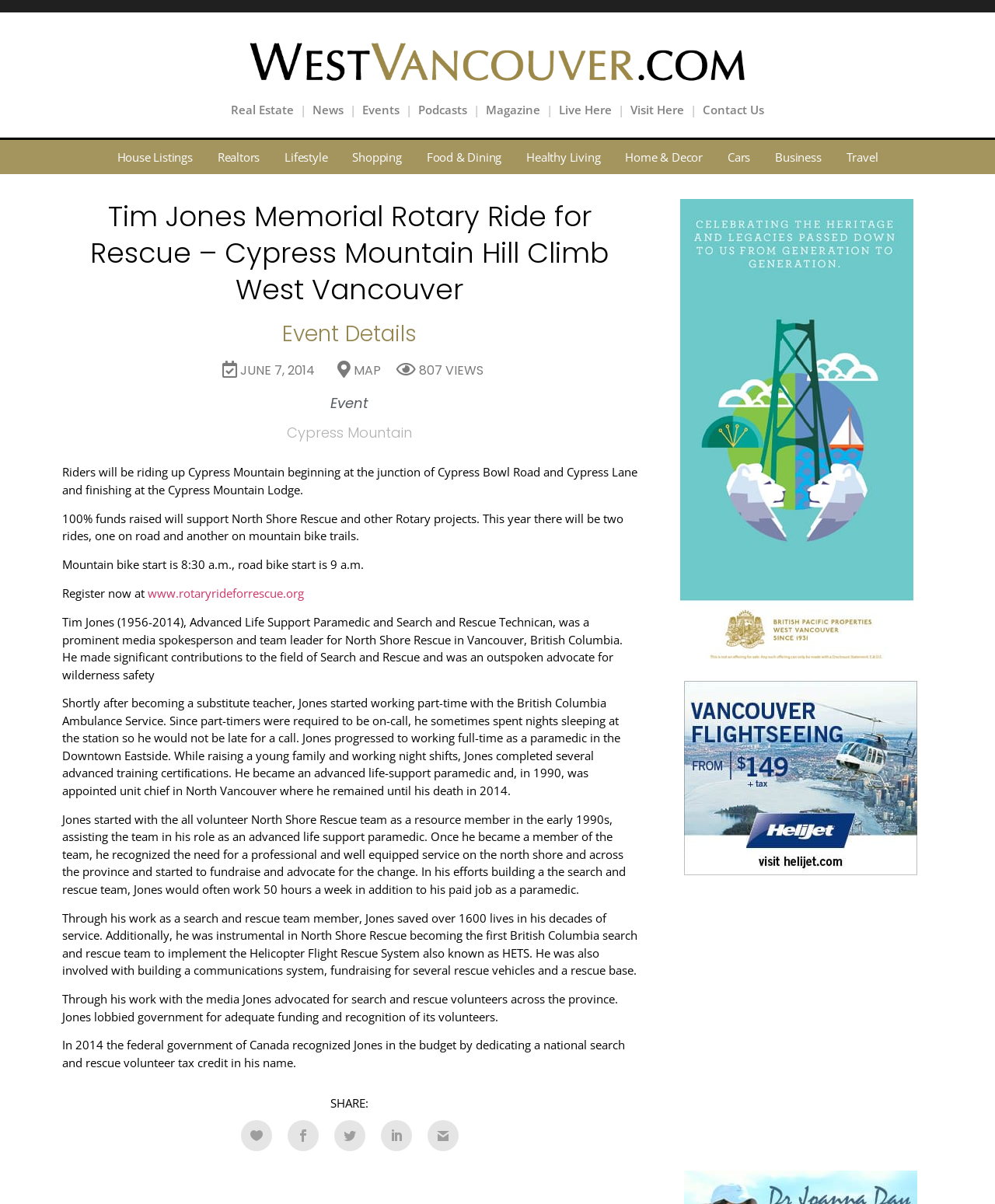How many lives did Tim Jones save?
Provide a concise answer using a single word or phrase based on the image.

over 1600